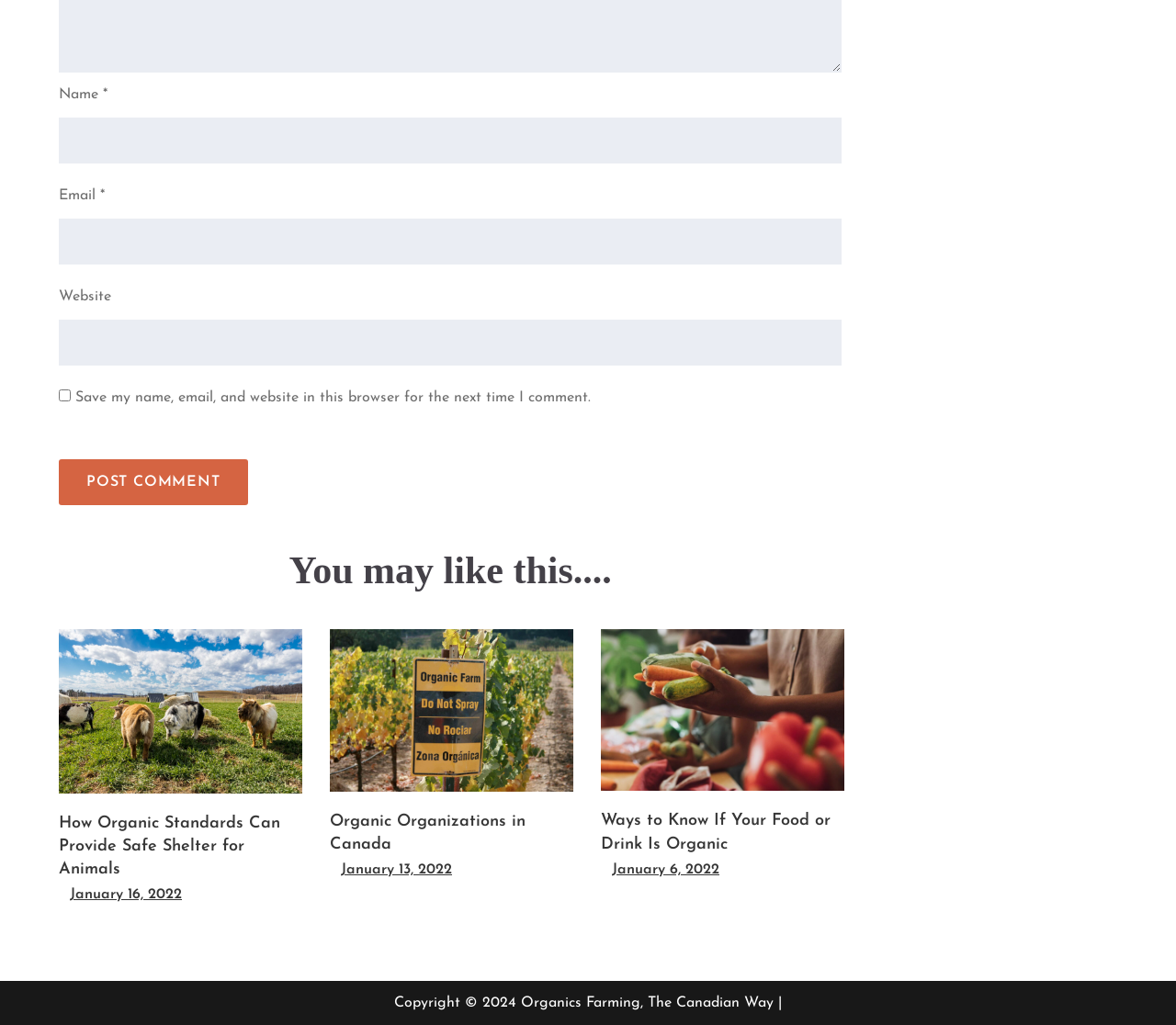Determine the bounding box coordinates of the section to be clicked to follow the instruction: "Visit the Organic Organizations in Canada page". The coordinates should be given as four float numbers between 0 and 1, formatted as [left, top, right, bottom].

[0.28, 0.793, 0.447, 0.832]